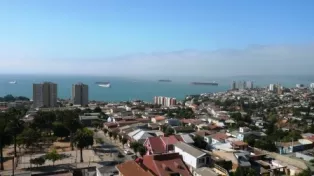Answer with a single word or phrase: 
What is the purpose of the cargo ships in the background?

Port activities